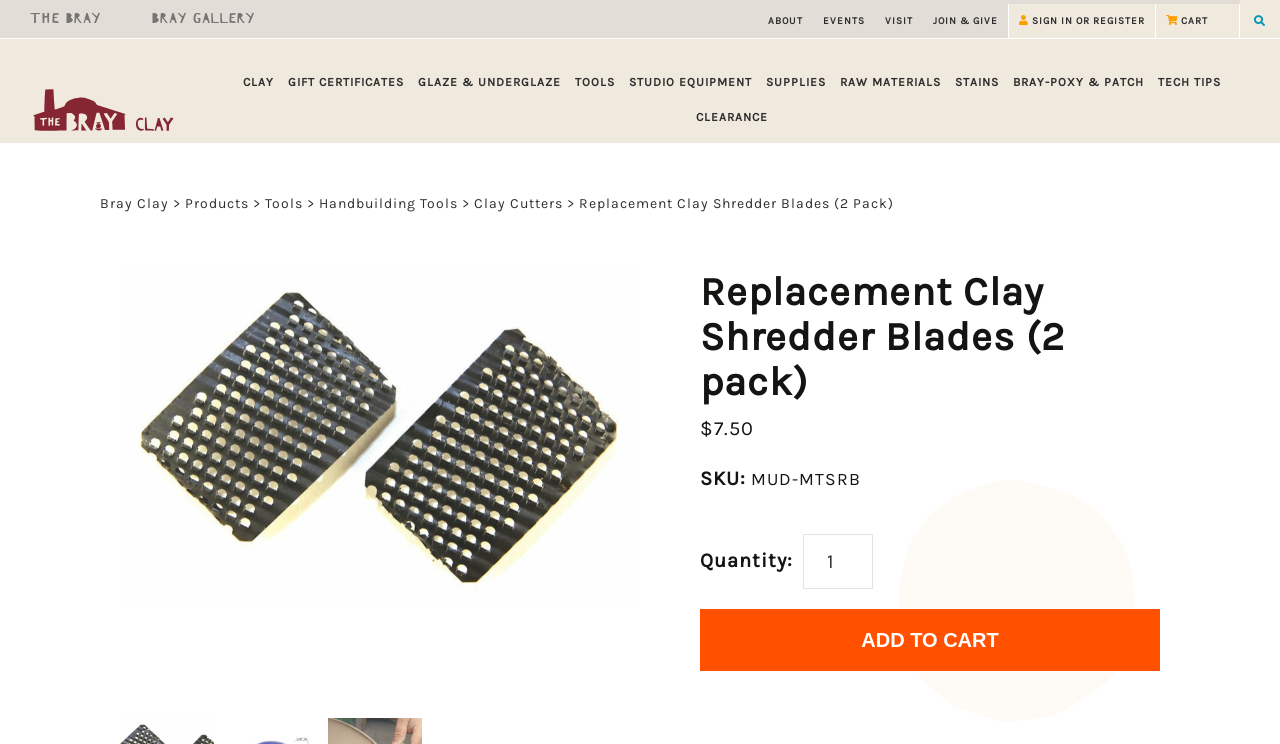Identify the bounding box coordinates for the element you need to click to achieve the following task: "Search for products". The coordinates must be four float values ranging from 0 to 1, formatted as [left, top, right, bottom].

[0.969, 0.005, 0.992, 0.046]